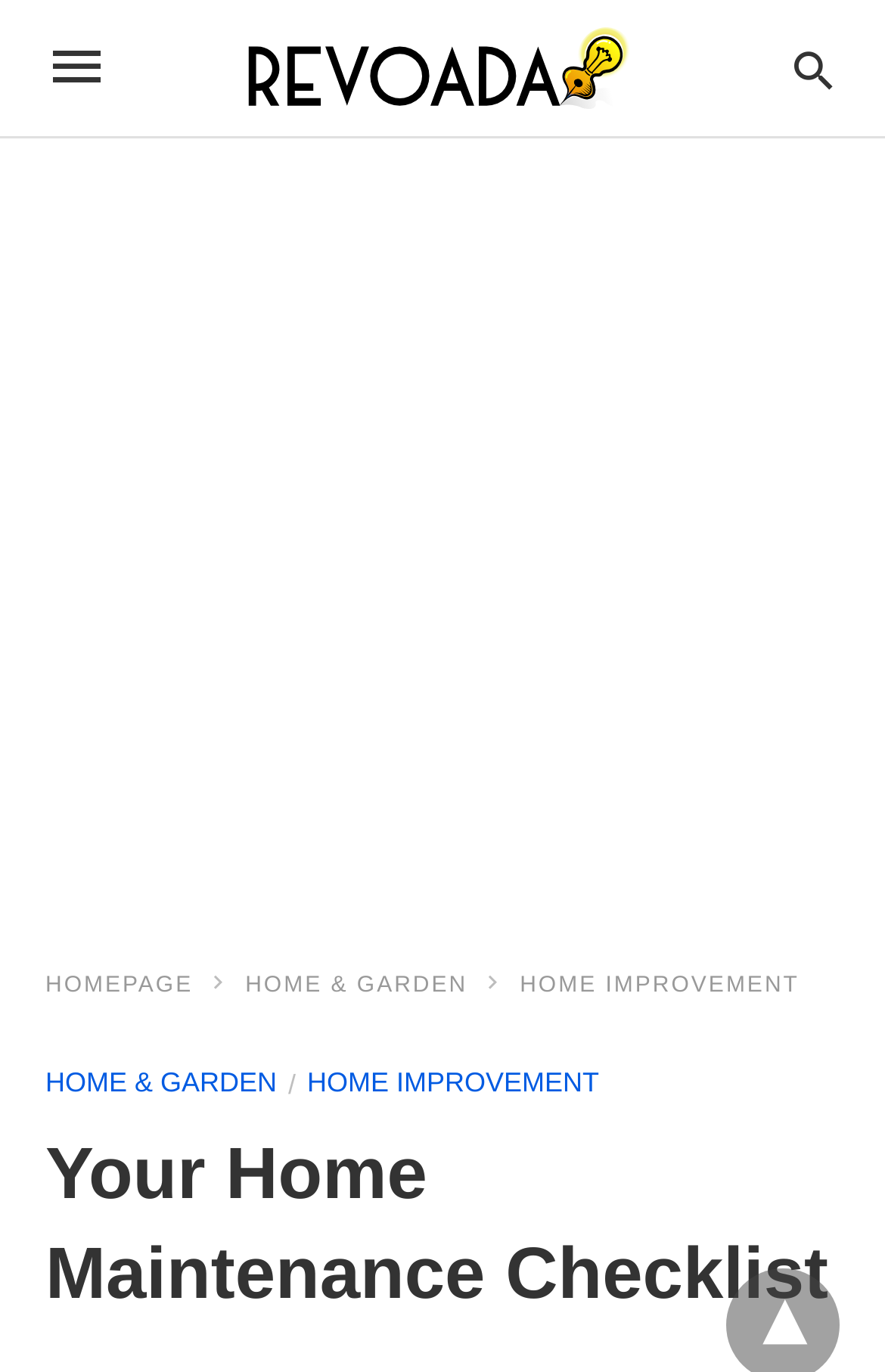What is the color scheme of the webpage?
Give a single word or phrase as your answer by examining the image.

Unknown